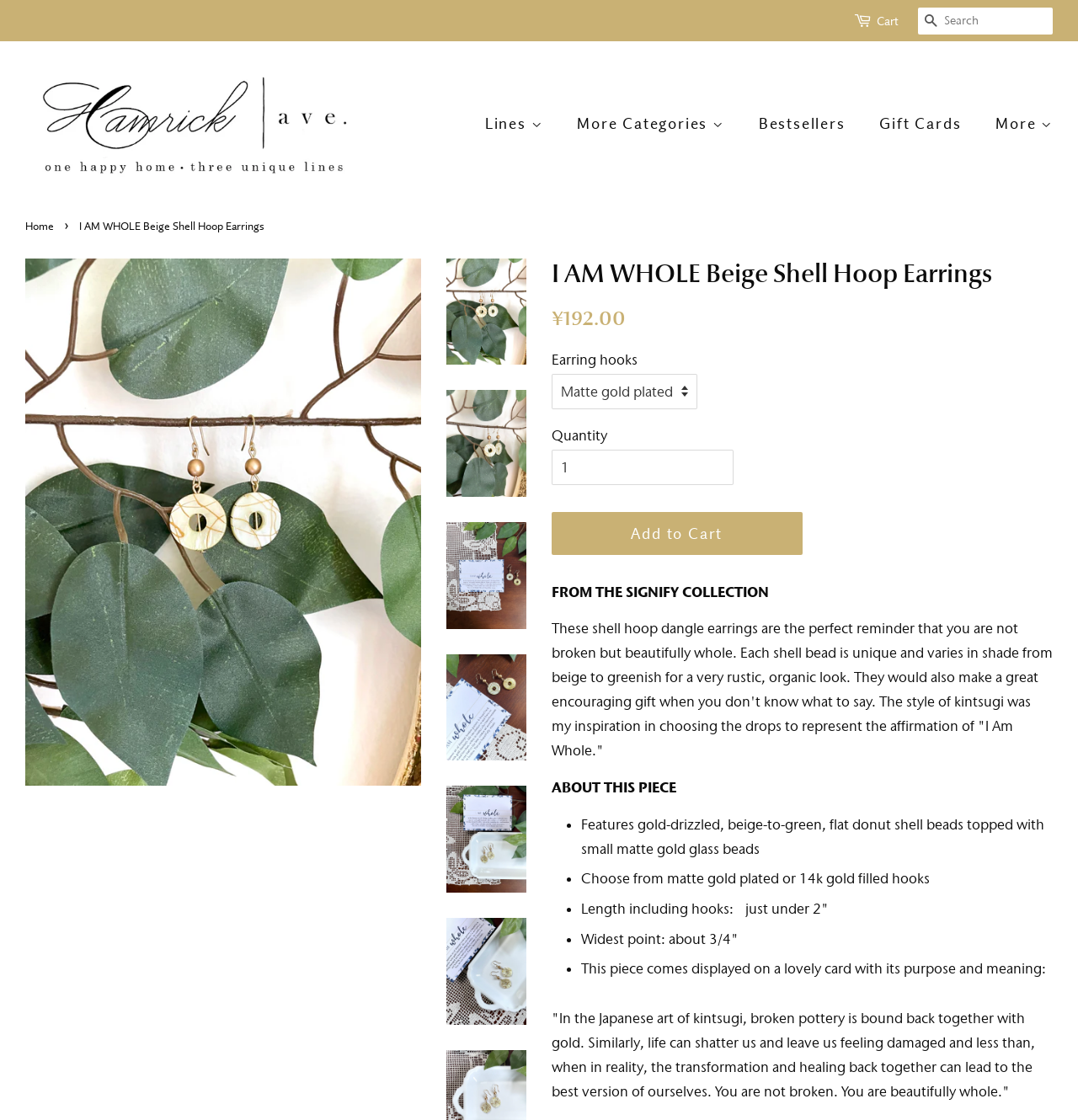What is the collection name of the earrings?
Could you give a comprehensive explanation in response to this question?

I determined the answer by looking at the links in the menu section. One of the links is 'Signify Collection', which is also mentioned in the meta description as 'FROM THE SIGNIFY COLLECTION'.